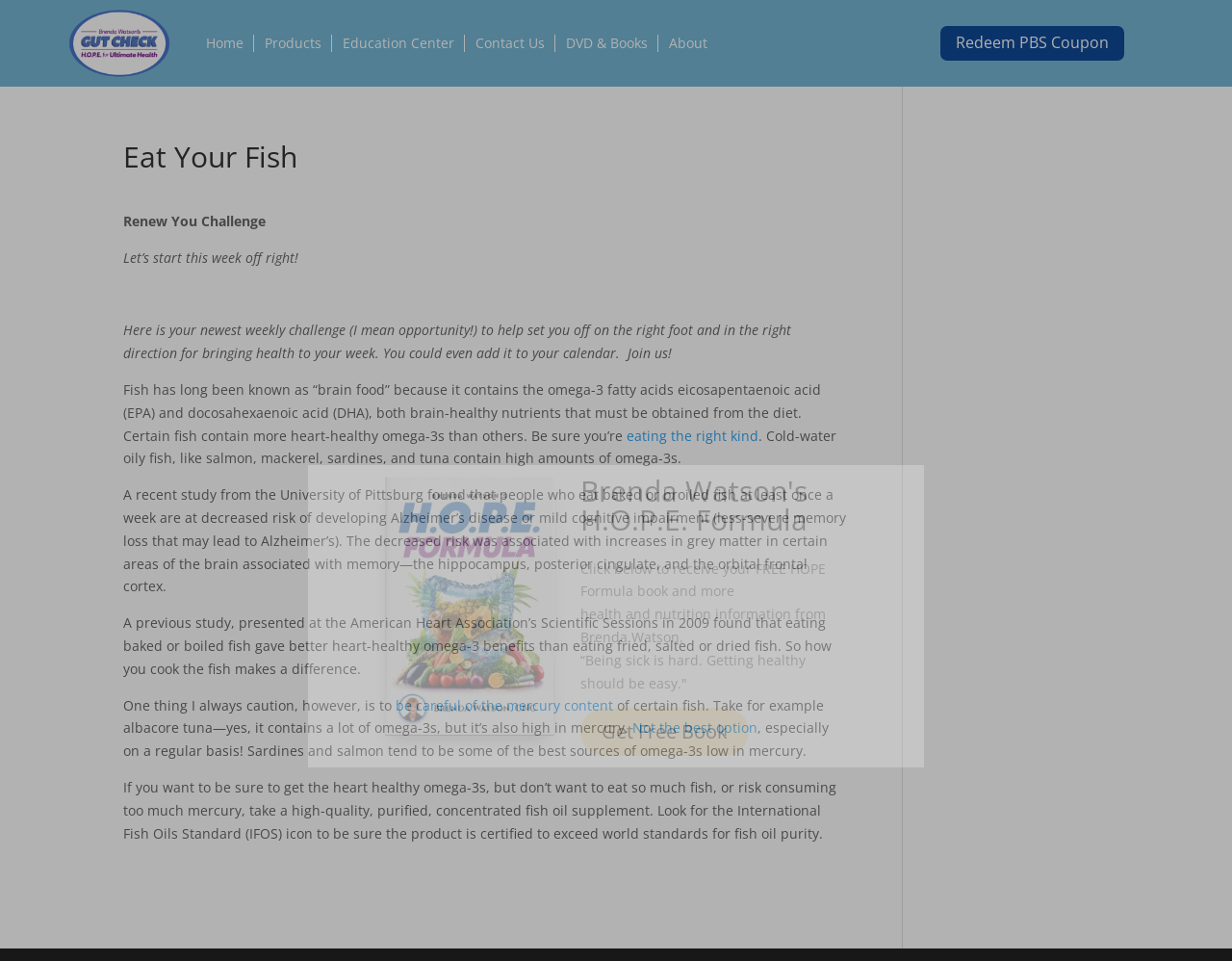What is the benefit of eating cold-water oily fish?
Using the information from the image, answer the question thoroughly.

According to the text on the webpage, cold-water oily fish like salmon, mackerel, sardines, and tuna contain high amounts of omega-3s, which are brain-healthy nutrients.